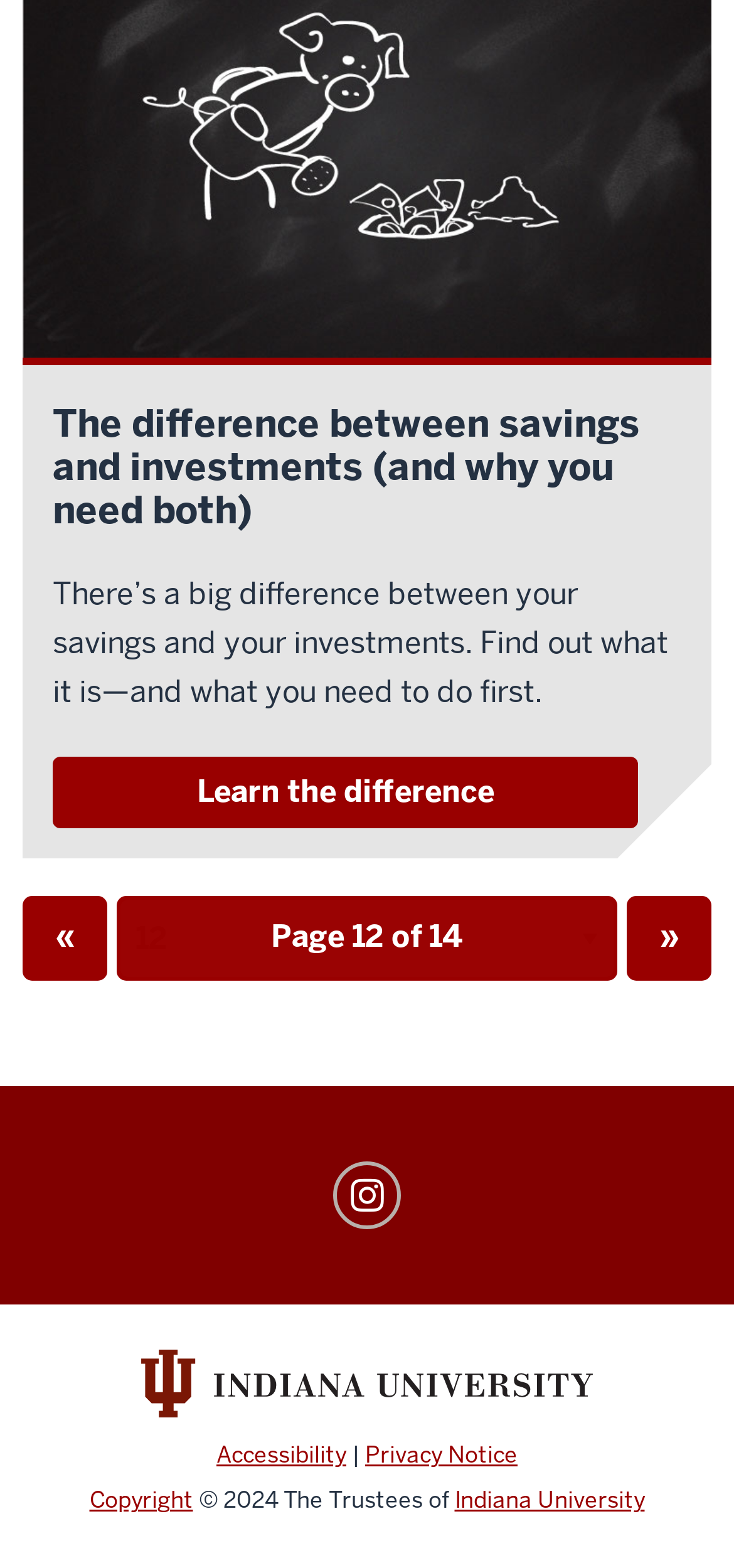Provide the bounding box coordinates of the area you need to click to execute the following instruction: "Visit Instagram".

[0.454, 0.741, 0.546, 0.784]